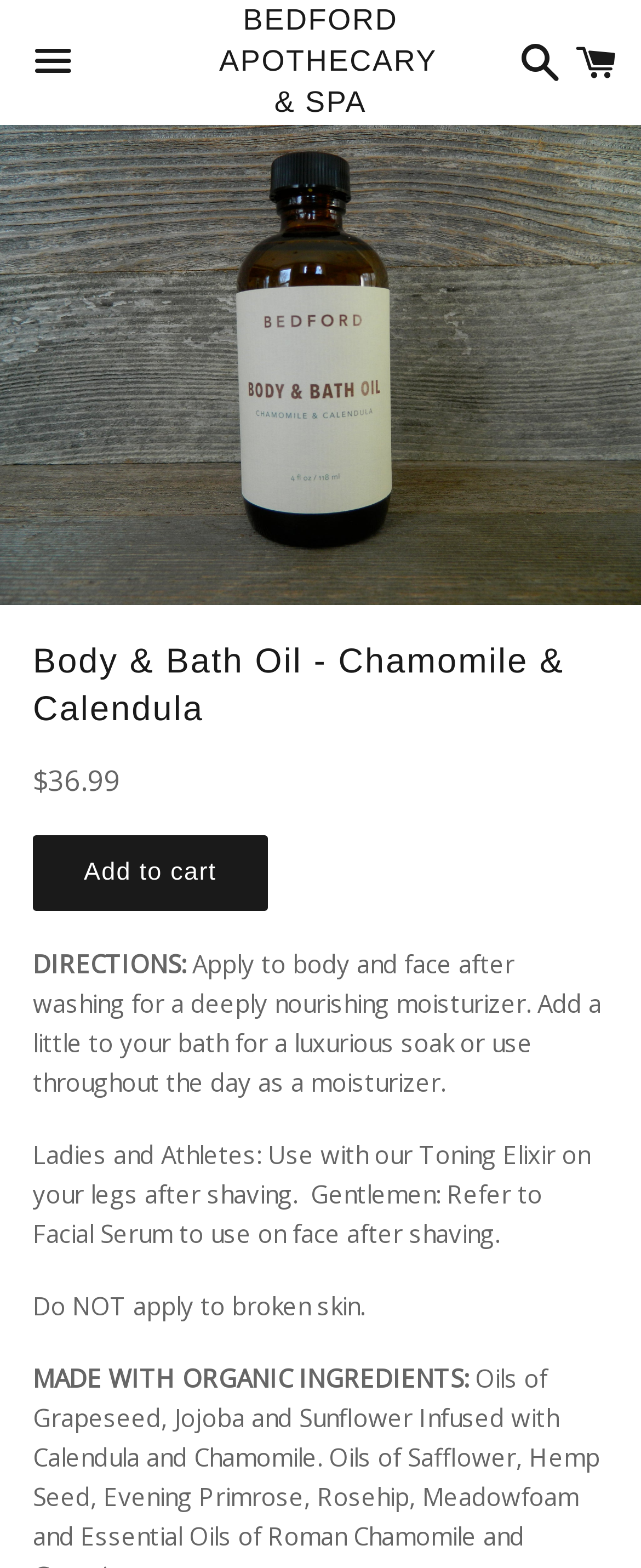Provide a thorough description of the webpage's content and layout.

This webpage is about a product called "Body & Bath Oil - Chamomile & Calendula" from BEDFORD APOTHECARY & SPA. At the top, there is a menu button on the left, followed by the brand name "BEDFORD APOTHECARY & SPA" in the middle, and search and cart links on the right. 

Below the top section, there is a large image of the product, taking up most of the width. Underneath the image, the product name "Body & Bath Oil - Chamomile & Calendula" is displayed as a heading. 

To the right of the product name, there is a section showing the regular price of $36.99. Below this section, there is an "Add to cart" button. 

Under the "Add to cart" button, there are several paragraphs of text providing directions and information about the product. The directions explain how to use the product, including applying it to the body and face after washing, adding it to a bath for a luxurious soak, and using it throughout the day as a moisturizer. There are also specific tips for ladies and athletes, gentlemen, and a warning not to apply the product to broken skin. Finally, the product is described as being made with organic ingredients.